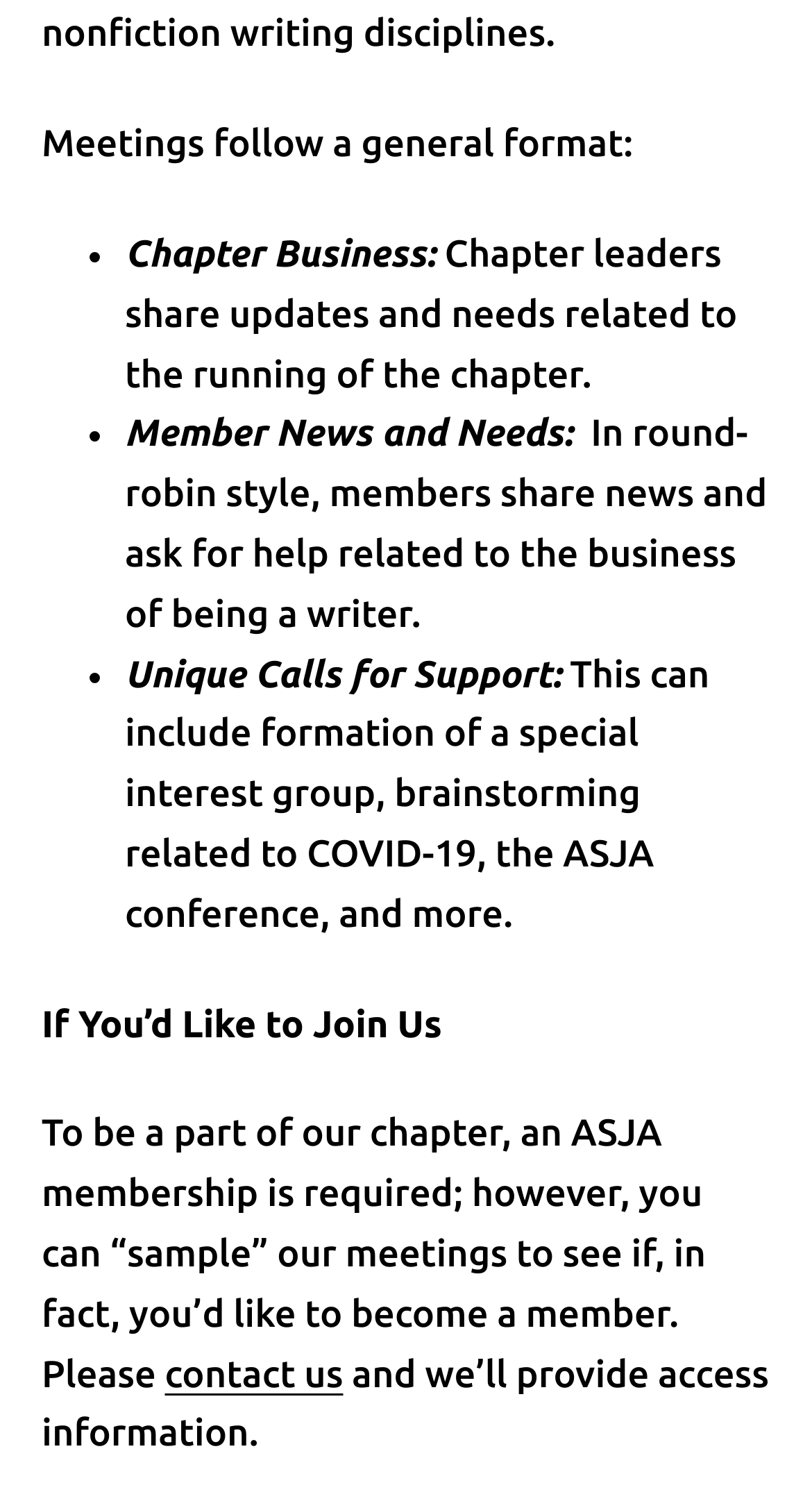Specify the bounding box coordinates (top-left x, top-left y, bottom-right x, bottom-right y) of the UI element in the screenshot that matches this description: contact us

[0.203, 0.897, 0.423, 0.925]